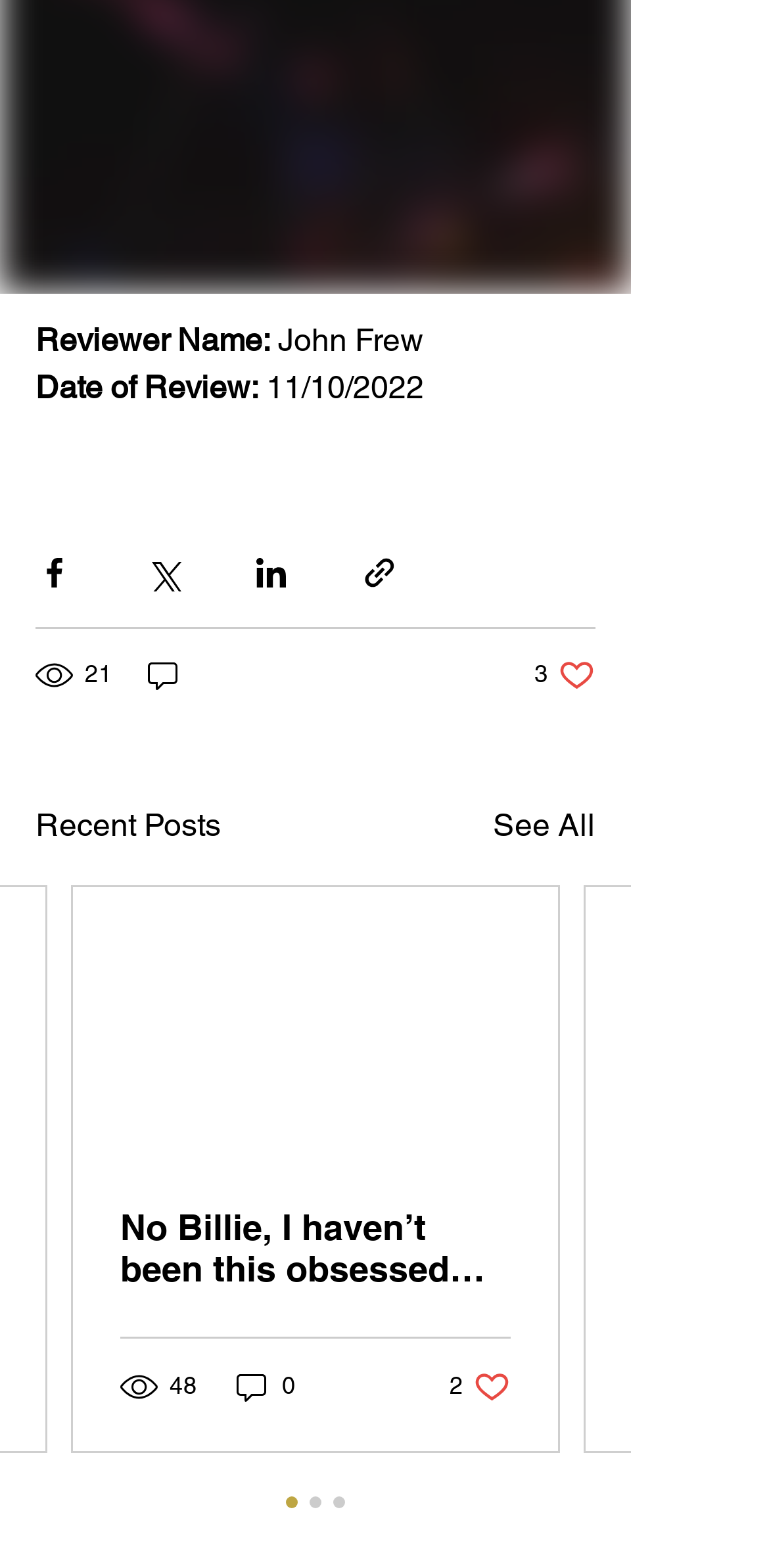Identify the bounding box coordinates for the UI element mentioned here: "aria-label="Share via Twitter"". Provide the coordinates as four float values between 0 and 1, i.e., [left, top, right, bottom].

[0.187, 0.353, 0.236, 0.377]